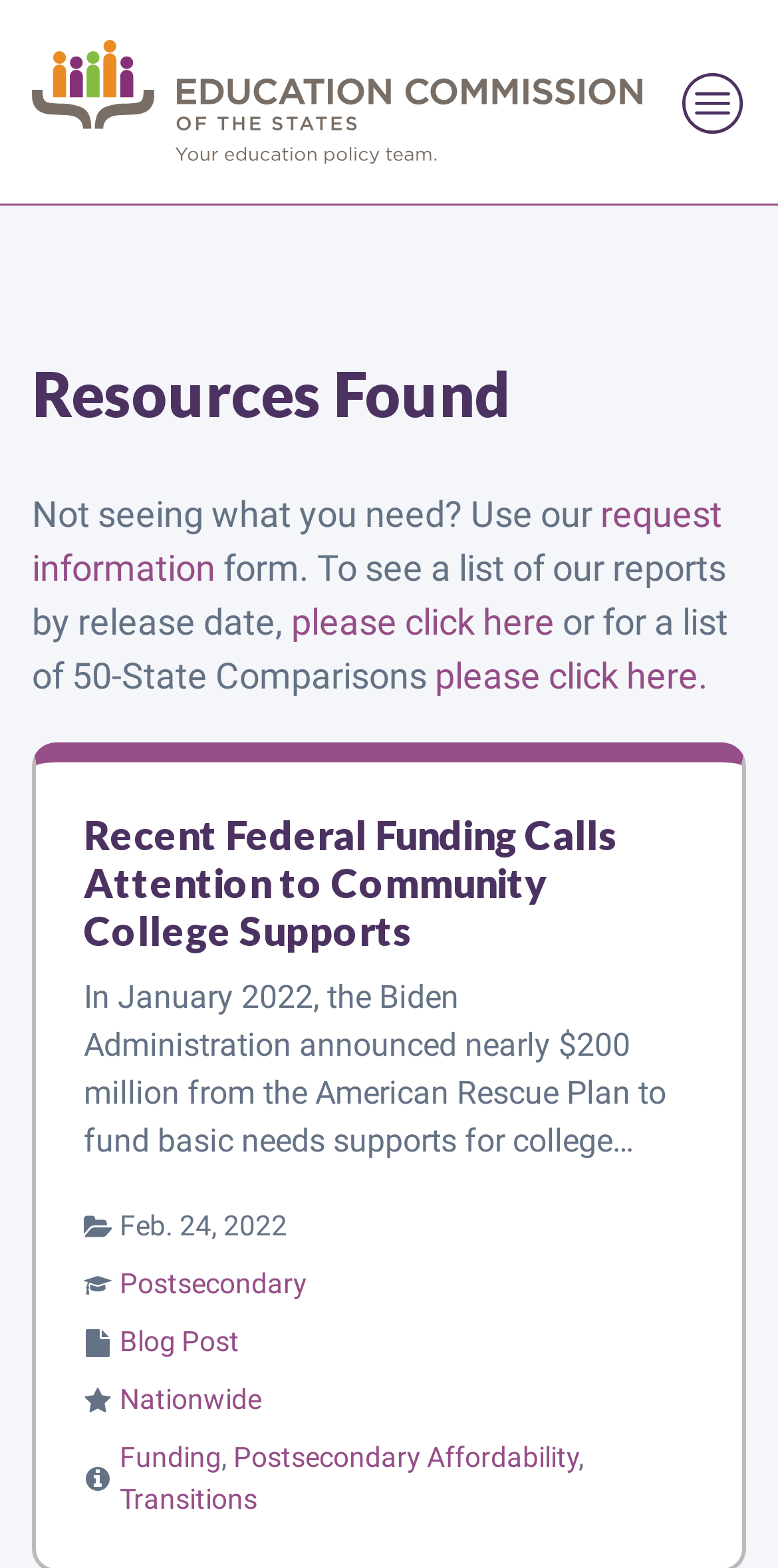Offer a meticulous description of the webpage's structure and content.

The webpage is about the "wraparound supports Archives" of the Education Commission of the States. At the top left, there is an ECS logo, which is an image linked to the ECS website. Next to the logo, there is a button with a menu icon, which can be expanded to reveal more options.

Below the logo and button, there is a heading that reads "Resources Found". Underneath this heading, there is a paragraph of text that says "Not seeing what you need? Use our request information form. To see a list of our reports by release date, please click here, or for a list of 50-State Comparisons, please click here." The text includes two links to request information and to view reports by release date or 50-State Comparisons.

The main content of the webpage is a list of archived resources, each with a heading, a brief description, and several icons. The first resource is titled "Recent Federal Funding Calls Attention to Community College Supports" and has a description that mentions the Biden Administration's announcement of funding for community college supports. This resource has a folder-open icon next to it.

Below this resource, there are several other resources listed, each with a date, a category icon (such as graduation-cap, file, or star), and a link to the resource. The categories include Postsecondary, Blog Post, Nationwide, Funding, Postsecondary Affordability, and Transitions. The resources are listed in a vertical column, with the most recent one at the top.